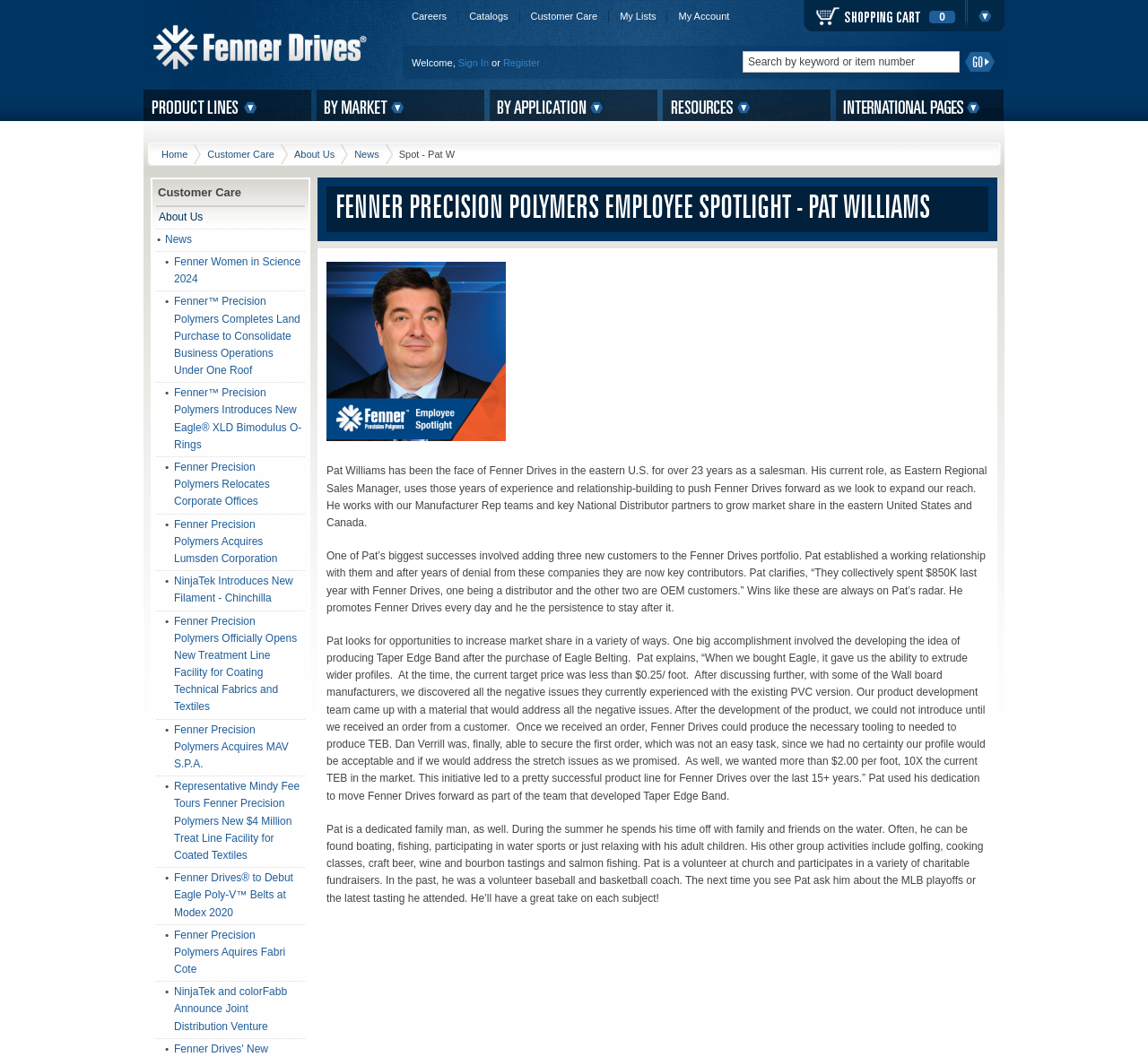Determine the bounding box coordinates of the section I need to click to execute the following instruction: "View About Us". Provide the coordinates as four float numbers between 0 and 1, i.e., [left, top, right, bottom].

[0.256, 0.136, 0.303, 0.157]